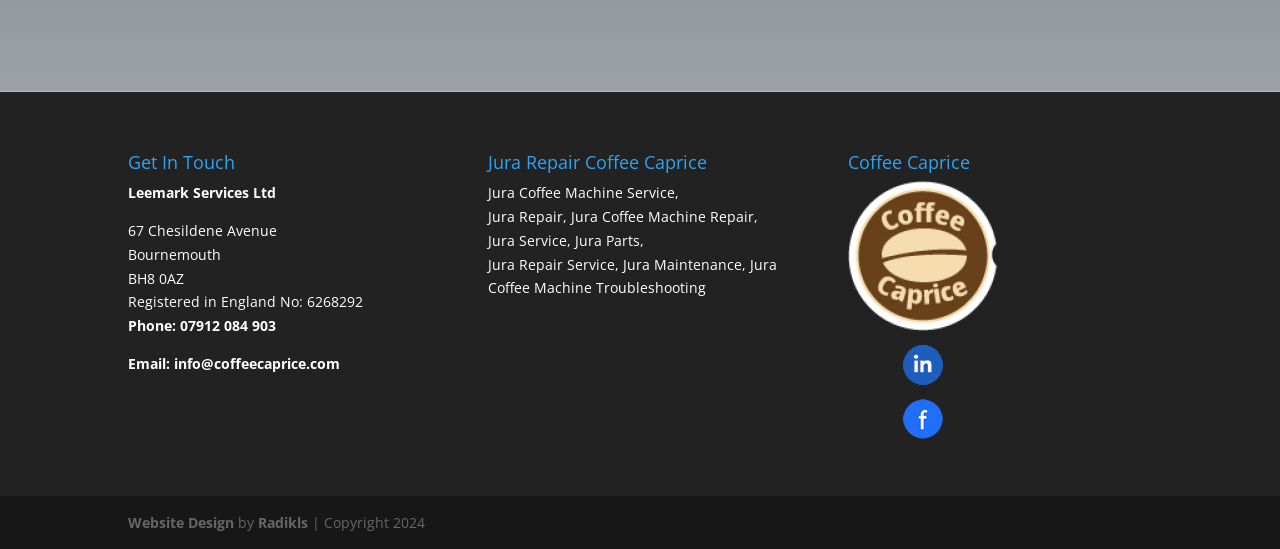What is the year of copyright?
Utilize the information in the image to give a detailed answer to the question.

The year of copyright can be found at the bottom of the webpage, where the copyright information is listed. The year '2024' is a static text element with a bounding box coordinate of [0.307, 0.934, 0.332, 0.968].